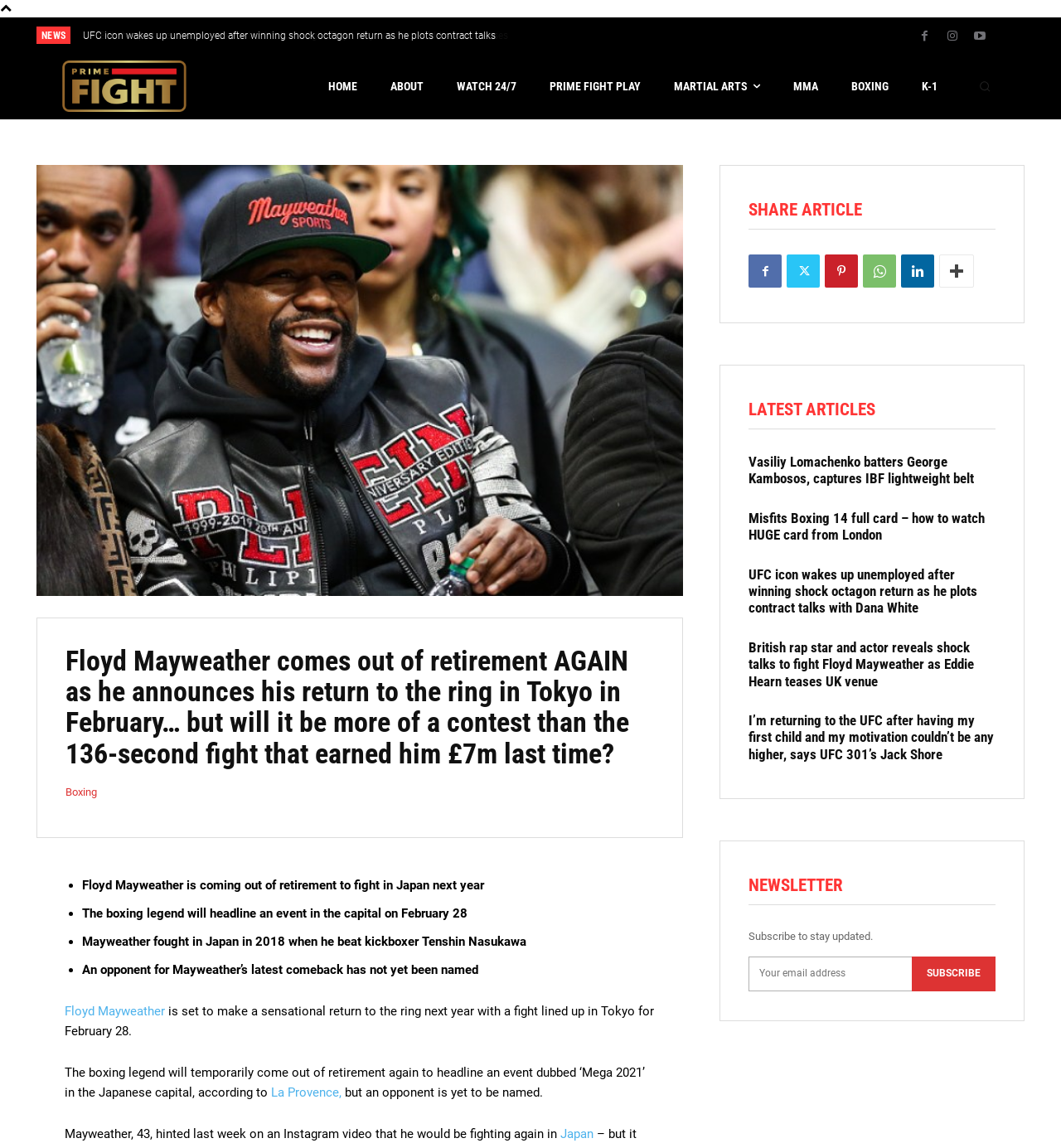Locate the bounding box of the UI element described in the following text: "PRIME FIGHT PLAY".

[0.518, 0.046, 0.604, 0.104]